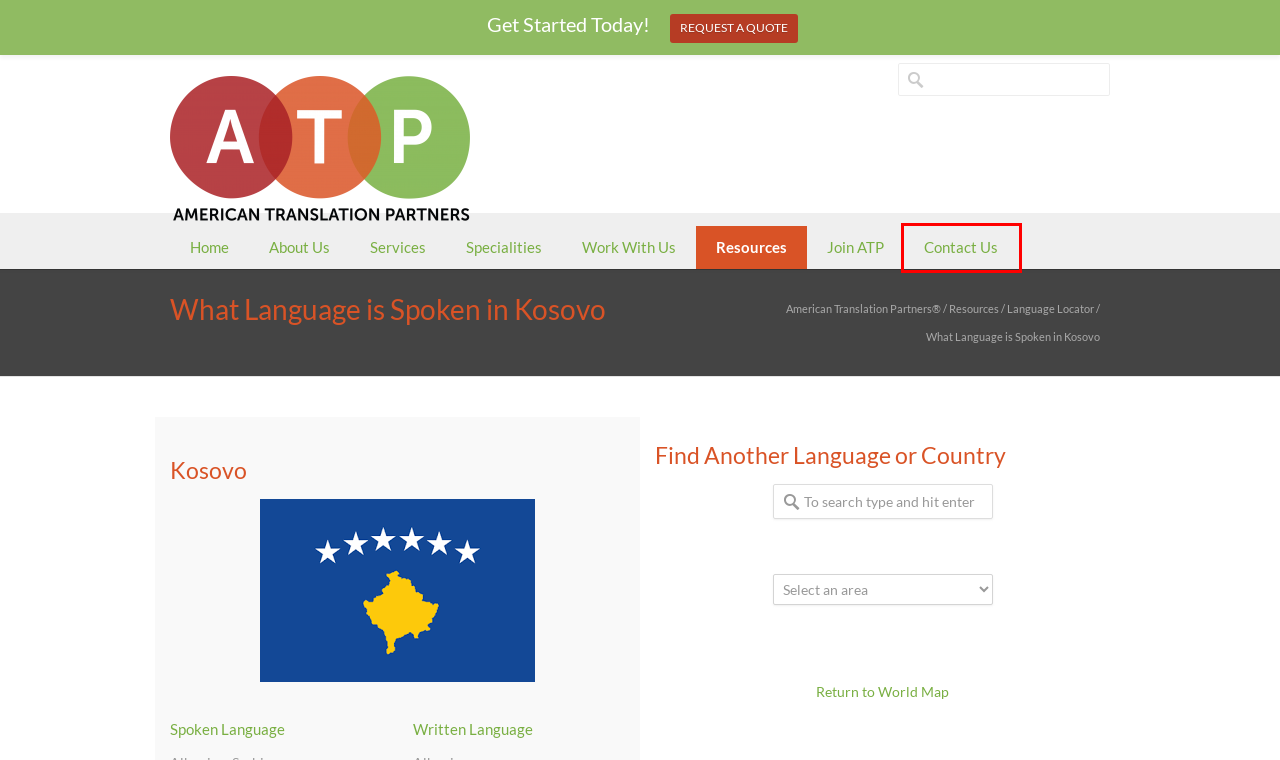You have a screenshot of a webpage with an element surrounded by a red bounding box. Choose the webpage description that best describes the new page after clicking the element inside the red bounding box. Here are the candidates:
A. Contact Us – American Translation Partners®
B. ATP's Language Resources Language Locator, LEO Arrest Commands
C. work with us in any language and learn about our unique translation process
D. Language locator search tool provides languages spoken and written
E. Industry Specialities – American Translation Partners®
F. Language Services - Interpretation and Translation
G. About Us – American Translation Partners®
H. Join ATP – American Translation Partners® interpreter or translator

A